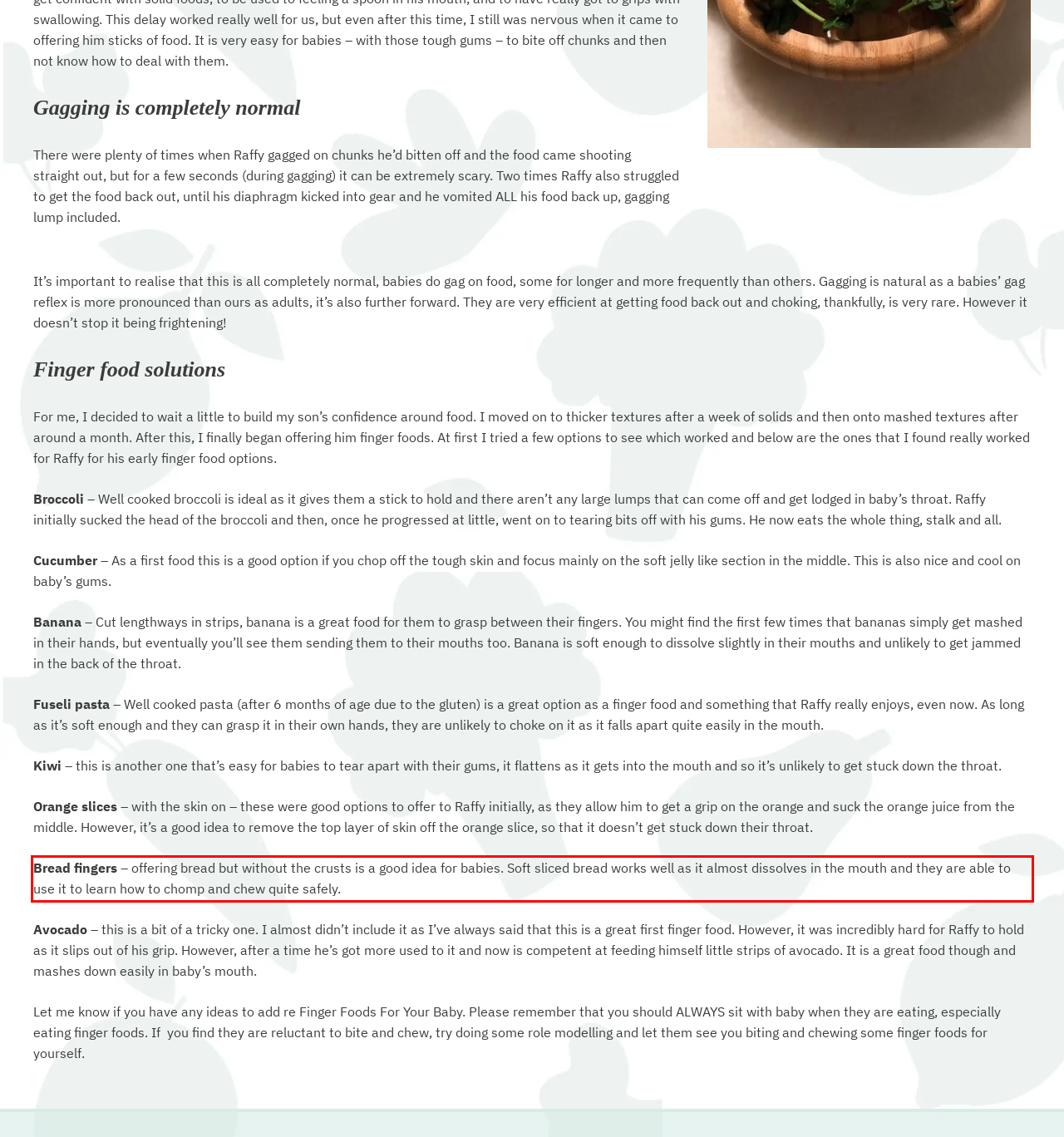Observe the screenshot of the webpage that includes a red rectangle bounding box. Conduct OCR on the content inside this red bounding box and generate the text.

Bread fingers – offering bread but without the crusts is a good idea for babies. Soft sliced bread works well as it almost dissolves in the mouth and they are able to use it to learn how to chomp and chew quite safely.